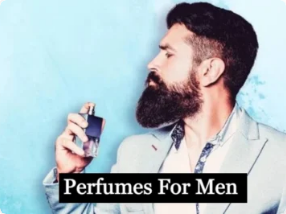What is the dominant color of the background? Examine the screenshot and reply using just one word or a brief phrase.

Soft blue